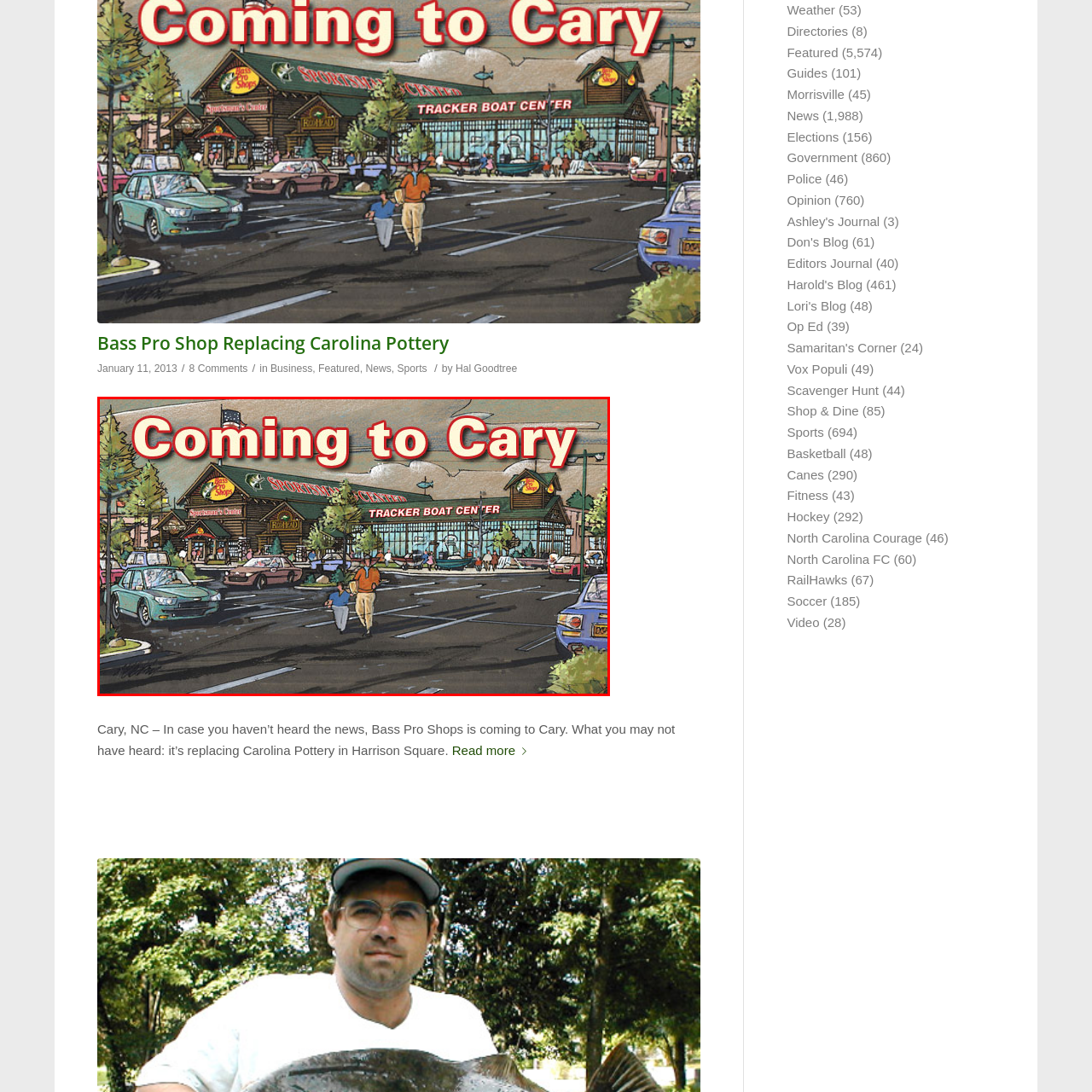Focus your attention on the picture enclosed within the red border and formulate a detailed answer to the question below, using the image as your primary reference: 
What type of facade does the Bass Pro Shops building have?

The caption describes the building as having a 'typical Bass Pro Shops architectural style with a wooden facade', which suggests that the building's exterior is made of wood.